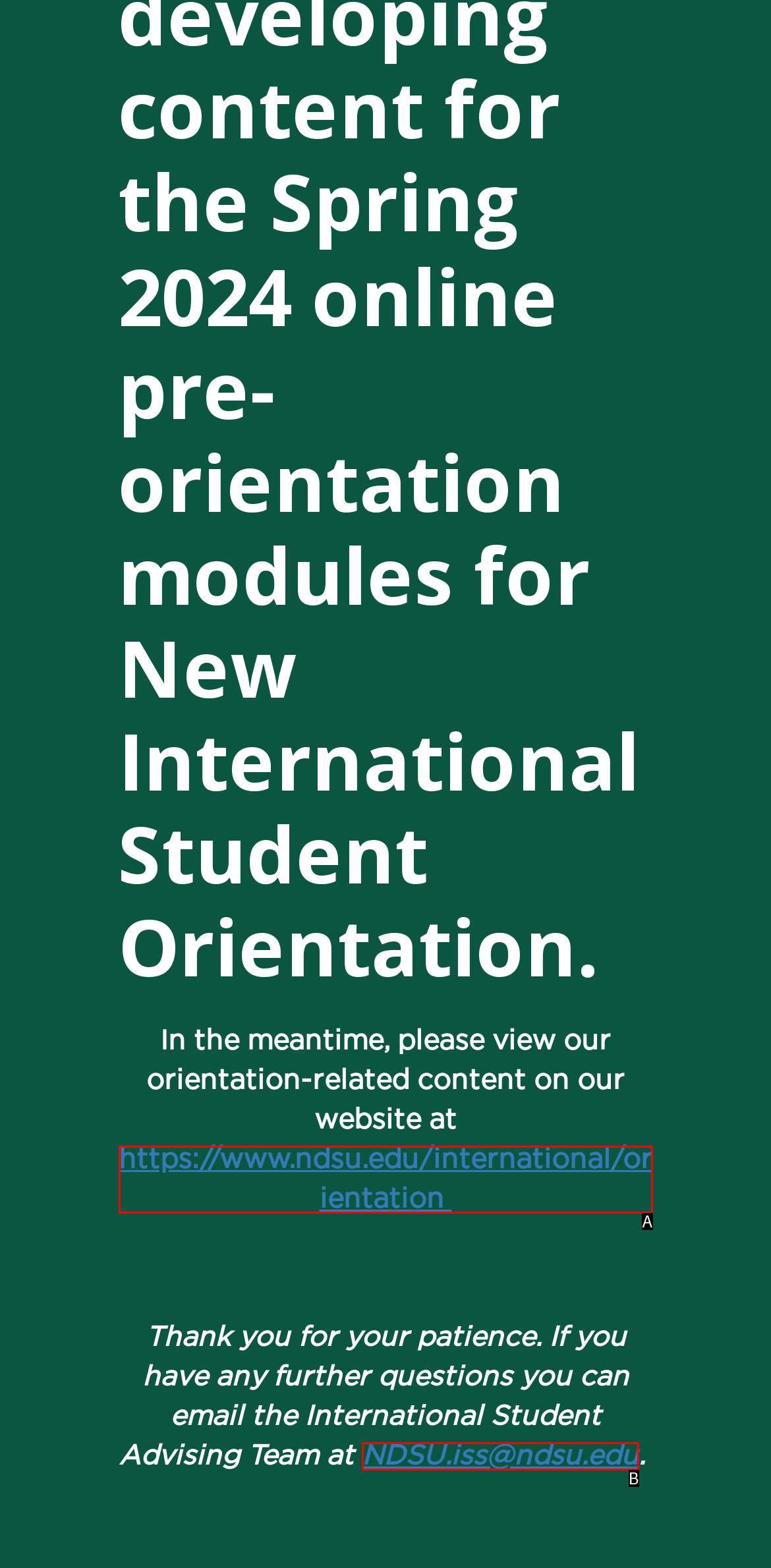Choose the option that aligns with the description: Disclaimer
Respond with the letter of the chosen option directly.

None